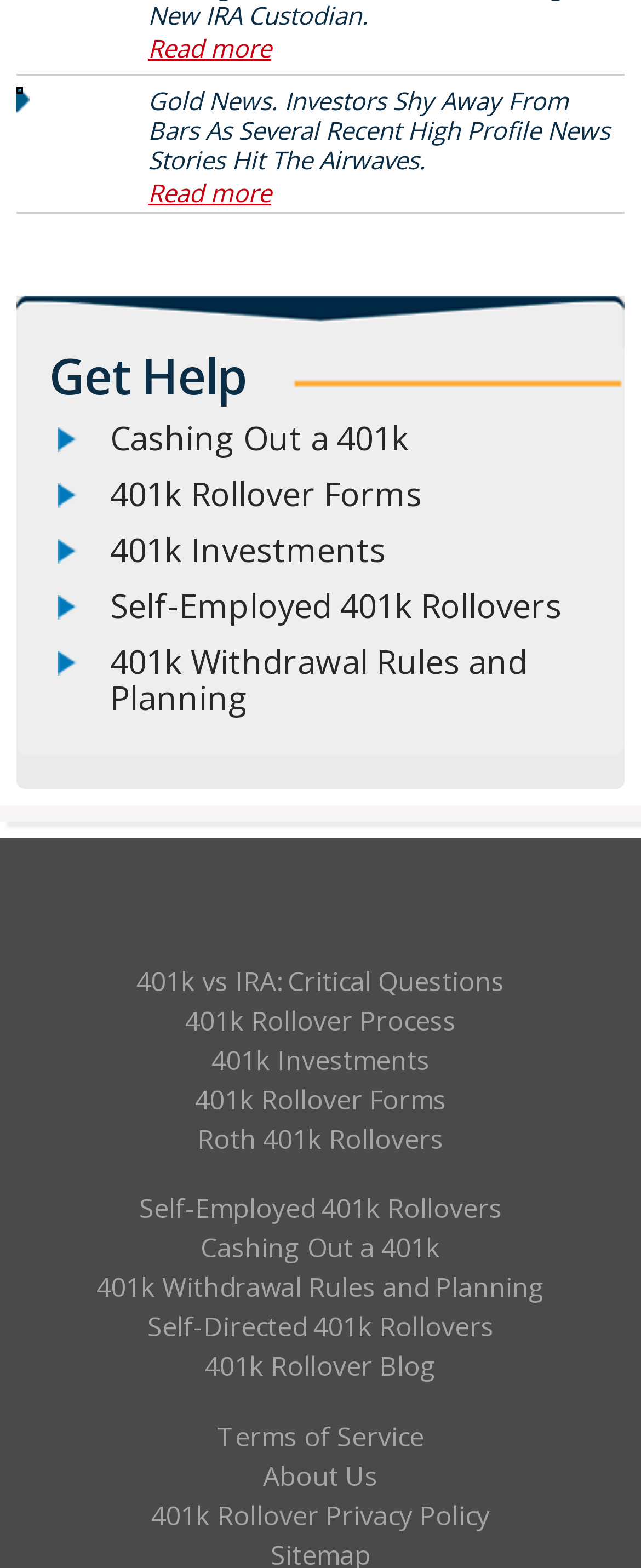Identify the bounding box coordinates for the element that needs to be clicked to fulfill this instruction: "Get help". Provide the coordinates in the format of four float numbers between 0 and 1: [left, top, right, bottom].

[0.077, 0.213, 0.382, 0.291]